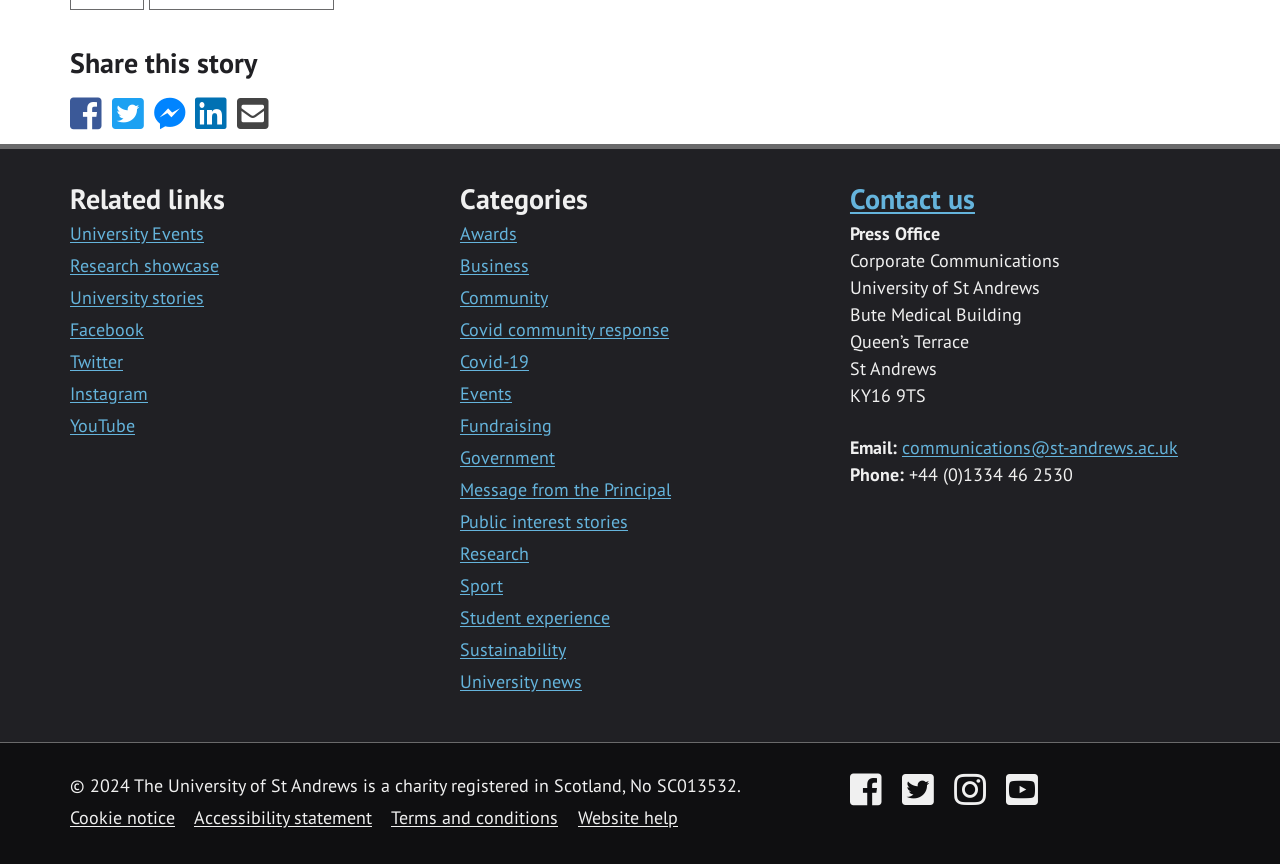Please find the bounding box coordinates in the format (top-left x, top-left y, bottom-right x, bottom-right y) for the given element description. Ensure the coordinates are floating point numbers between 0 and 1. Description: Covid community response

[0.359, 0.368, 0.523, 0.395]